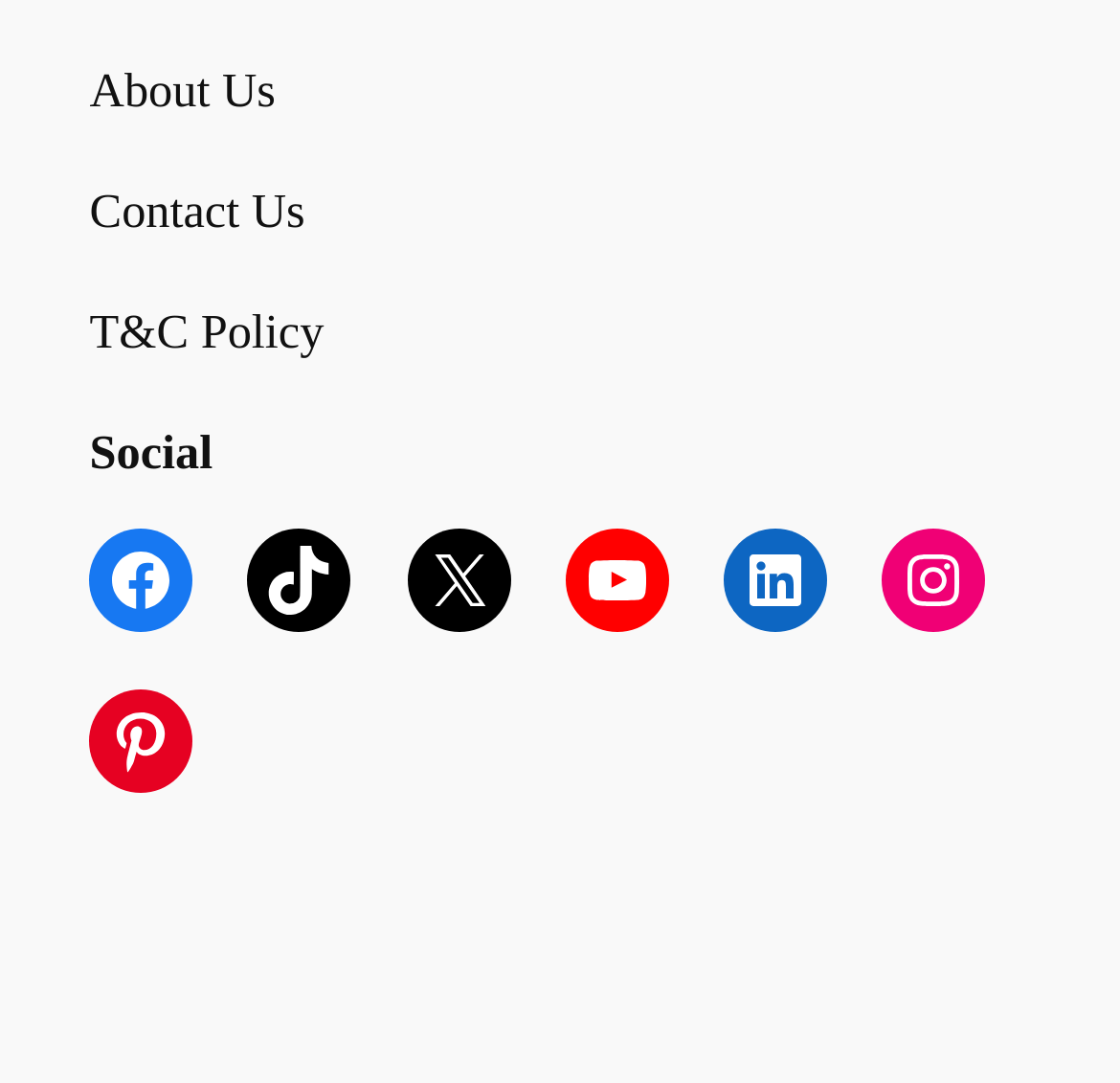Identify and provide the bounding box for the element described by: "TikTok".

[0.221, 0.695, 0.314, 0.791]